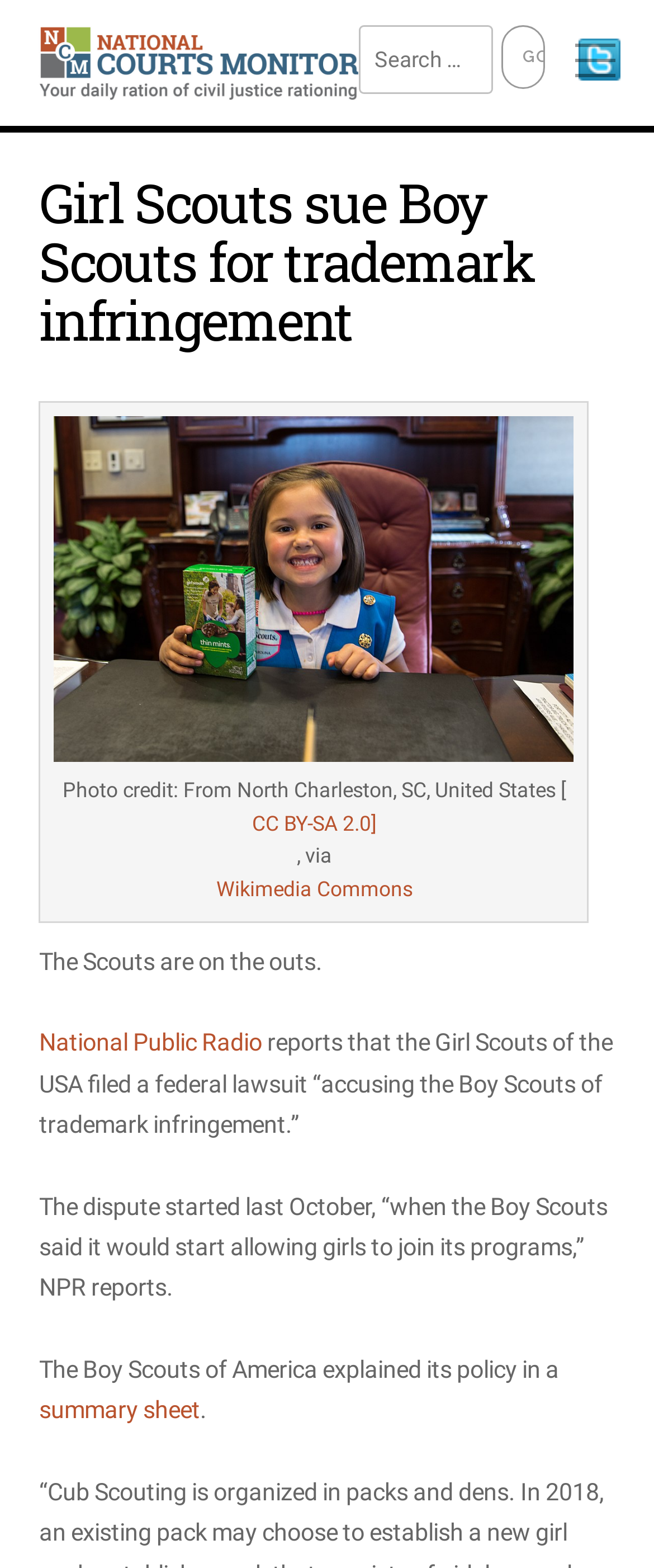What is the reason for the lawsuit?
Identify the answer in the screenshot and reply with a single word or phrase.

trademark infringement